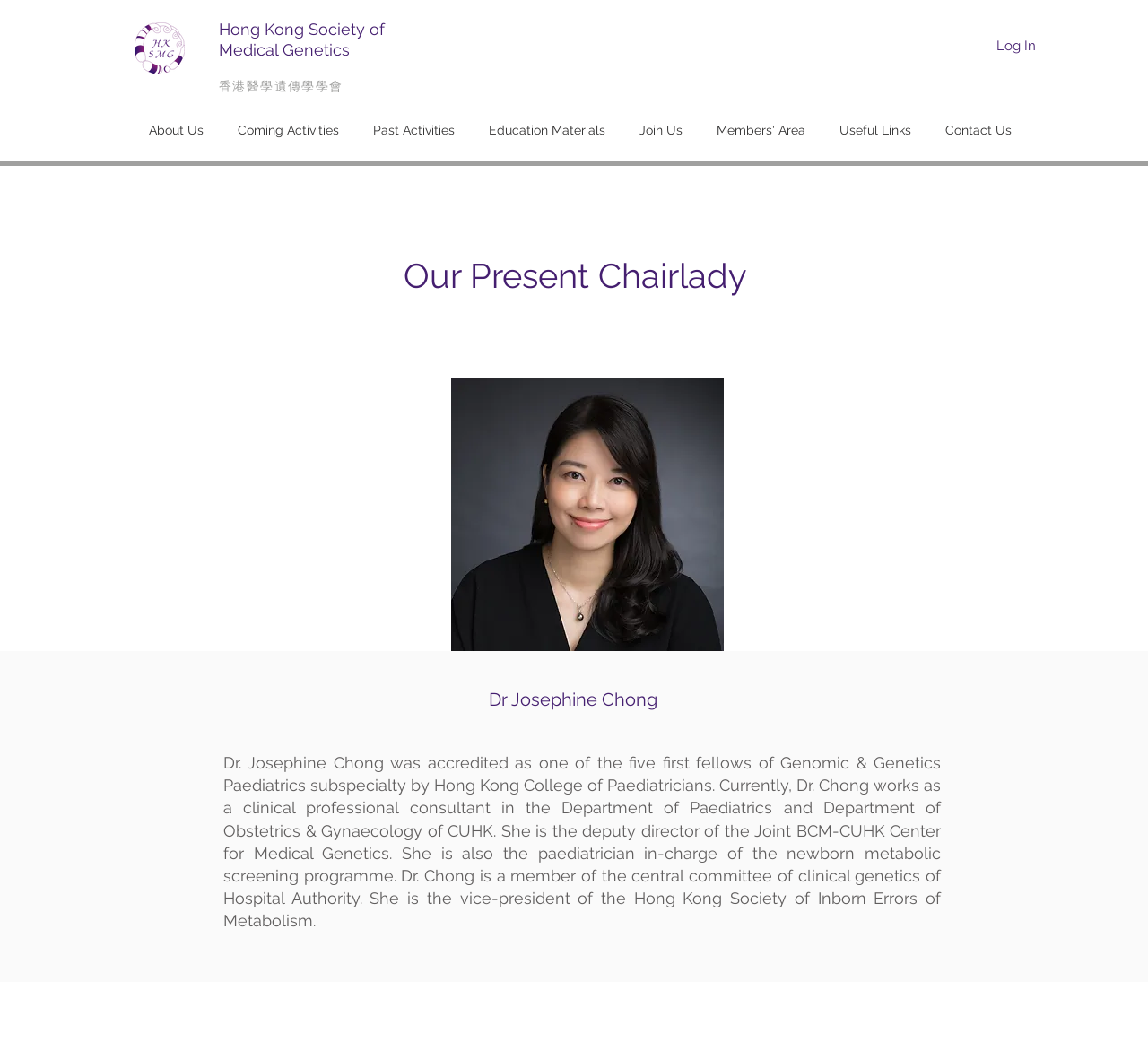Highlight the bounding box coordinates of the element that should be clicked to carry out the following instruction: "Read about Dr Josephine Chong". The coordinates must be given as four float numbers ranging from 0 to 1, i.e., [left, top, right, bottom].

[0.195, 0.723, 0.82, 0.893]